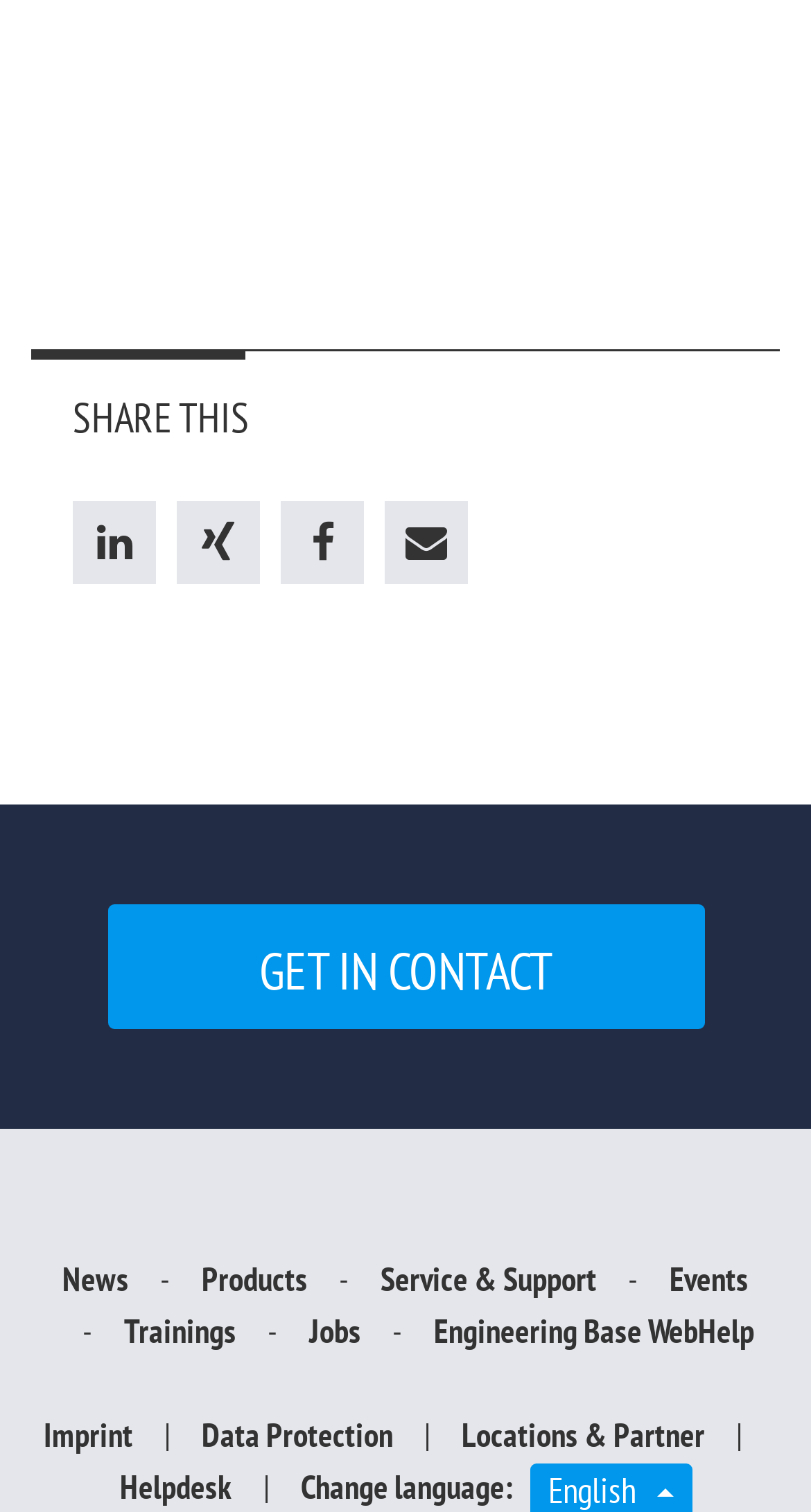Pinpoint the bounding box coordinates for the area that should be clicked to perform the following instruction: "Click on the 'Helpdesk' link".

[0.147, 0.97, 0.294, 0.997]